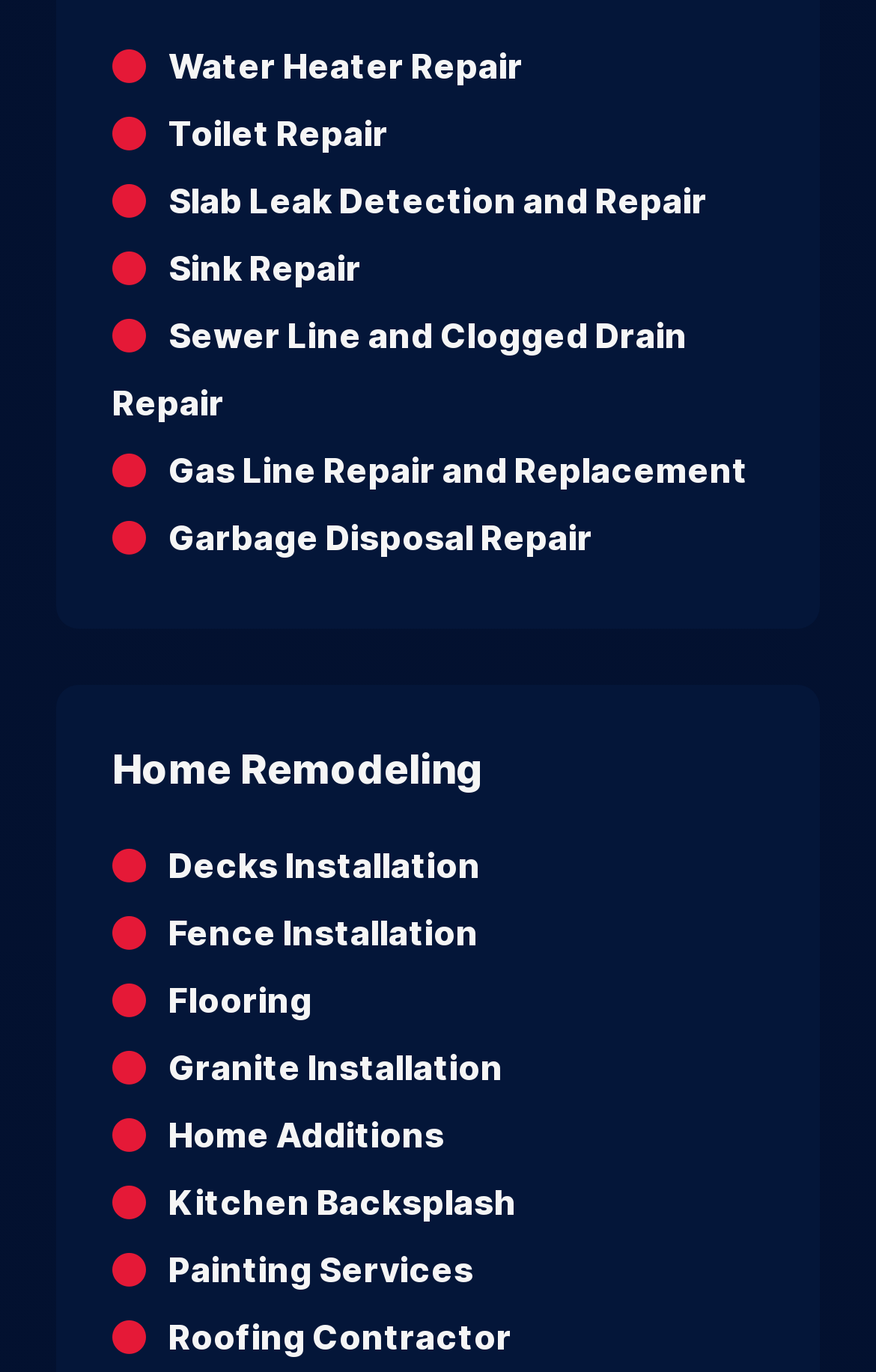How many home remodeling services are listed?
Answer the question with detailed information derived from the image.

I counted the number of links under the 'Home Remodeling' heading and found that there are 9 services listed, including Decks Installation, Fence Installation, Flooring, Granite Installation, Home Additions, Kitchen Backsplash, Painting Services, and Roofing Contractor.